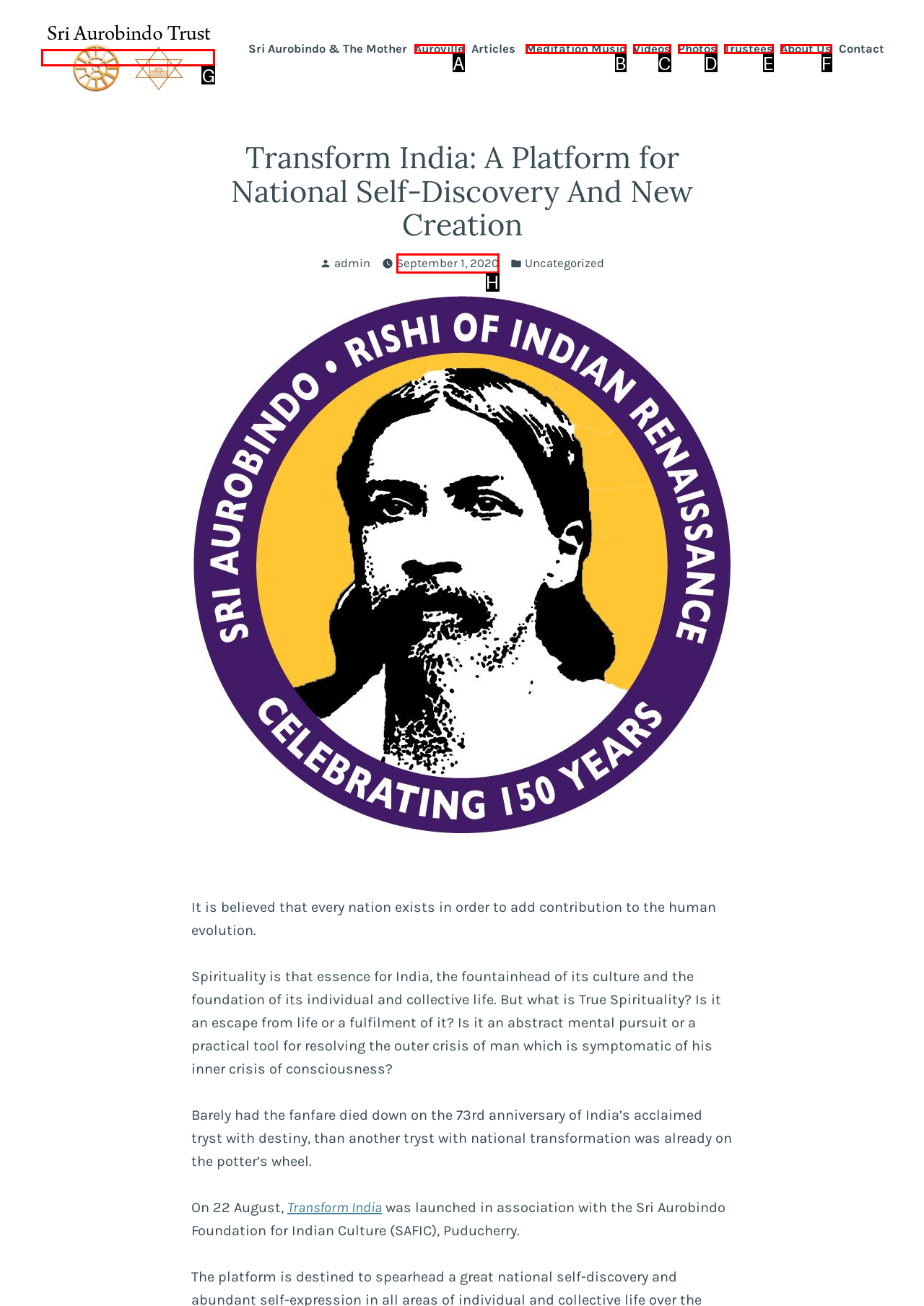Choose the HTML element that aligns with the description: Auroville. Indicate your choice by stating the letter.

A